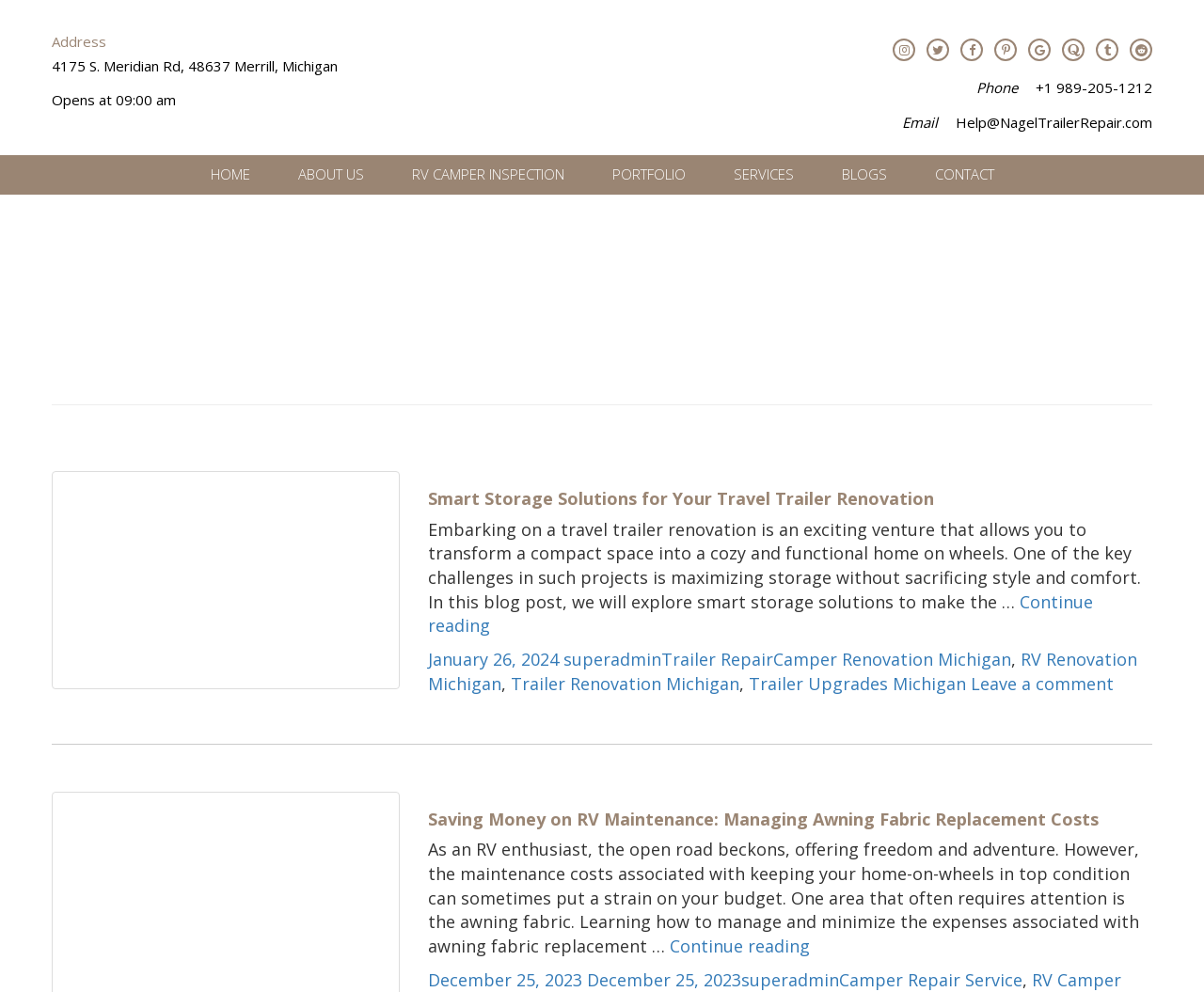Determine the bounding box coordinates of the element that should be clicked to execute the following command: "Send an email".

[0.794, 0.114, 0.957, 0.133]